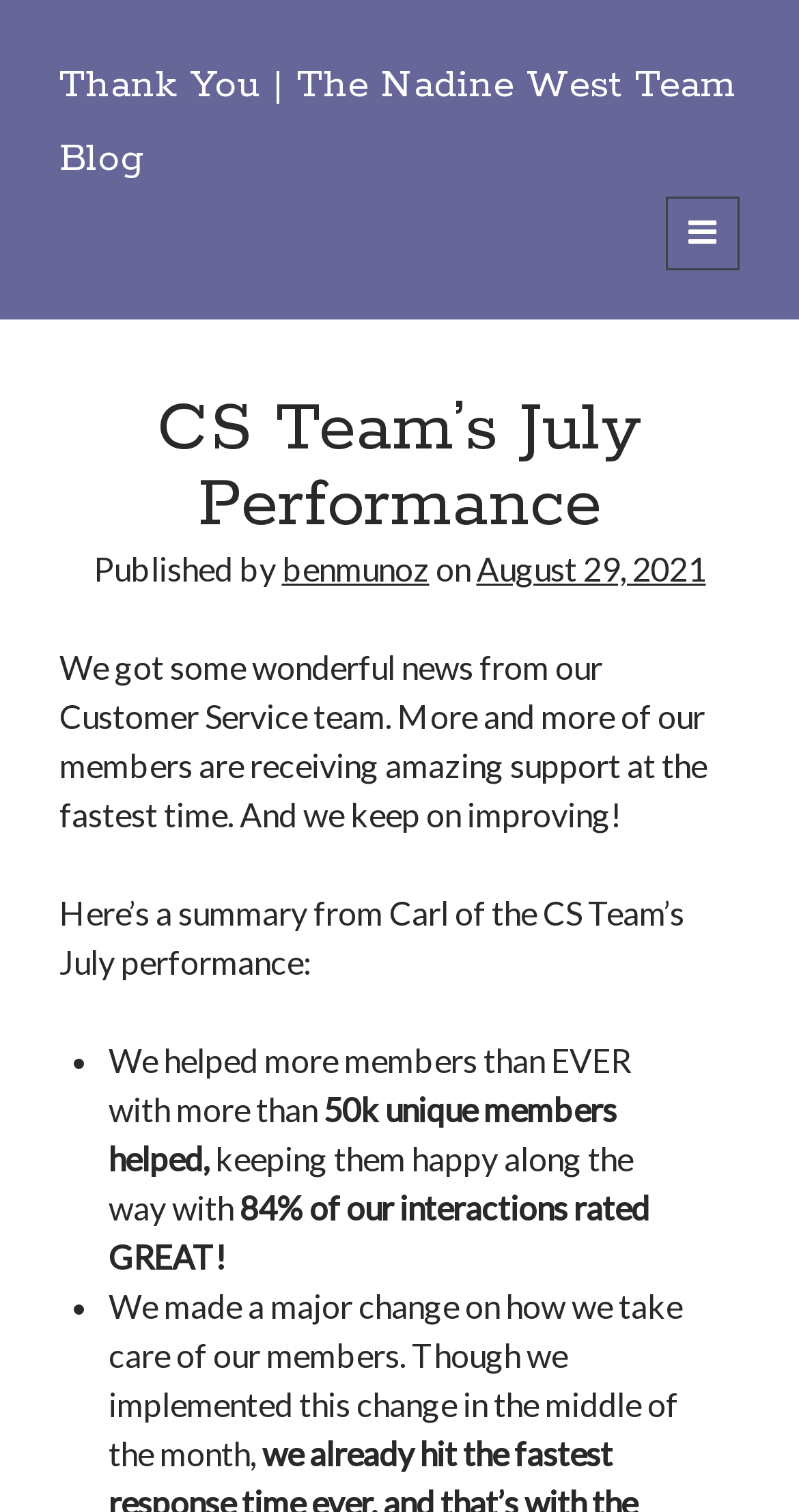How many unique members were helped by the CS Team in July?
Refer to the image and provide a detailed answer to the question.

I found the answer by looking at the static text element '50k unique members helped,' which is part of the list of achievements in the article.